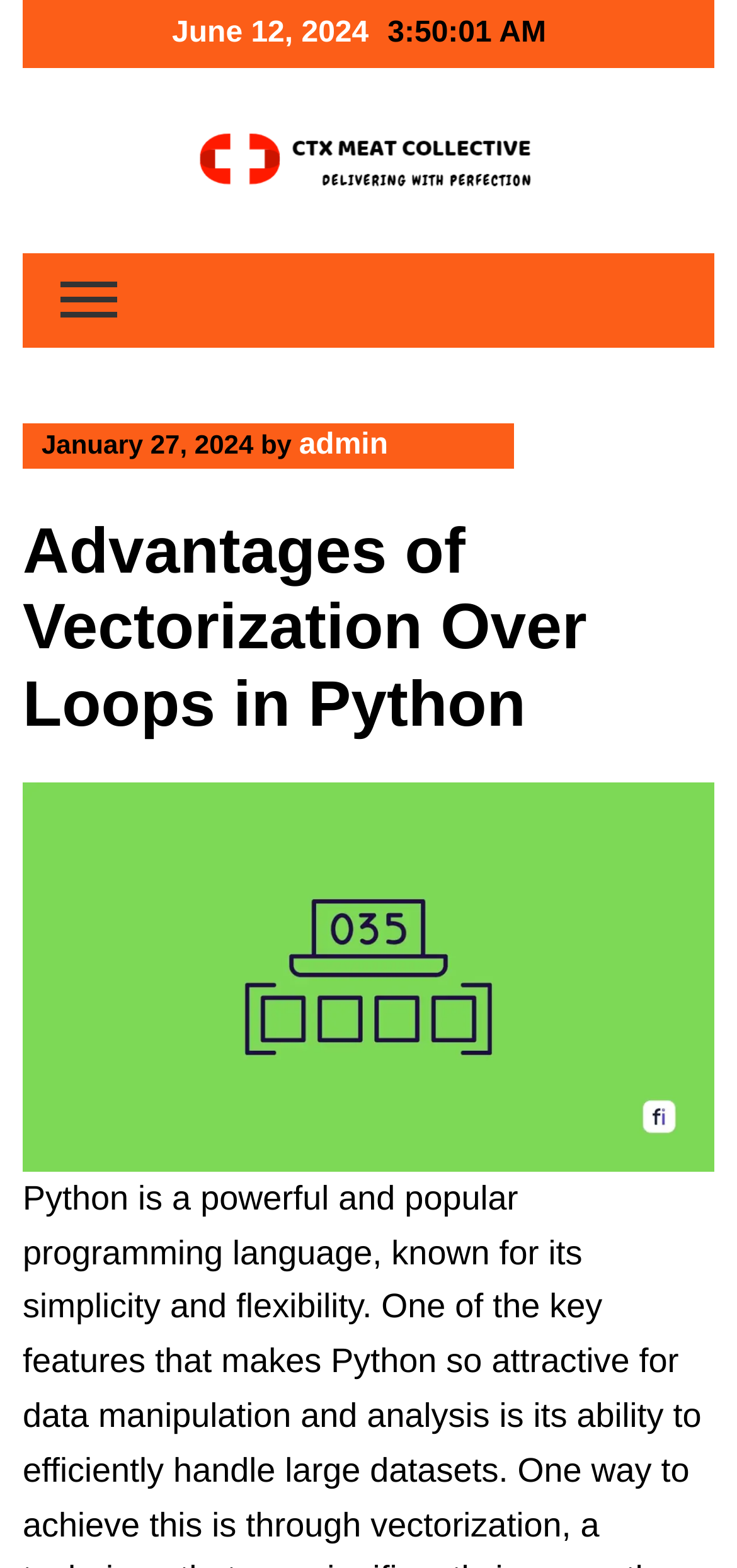Using the information in the image, give a comprehensive answer to the question: 
What is the position of the image relative to the link?

I found the position of the image relative to the link by comparing their bounding box coordinates. The image has a y1 coordinate of 0.067, which is smaller than the y1 coordinate of the link, which is 0.092. Therefore, the image is located below the link.